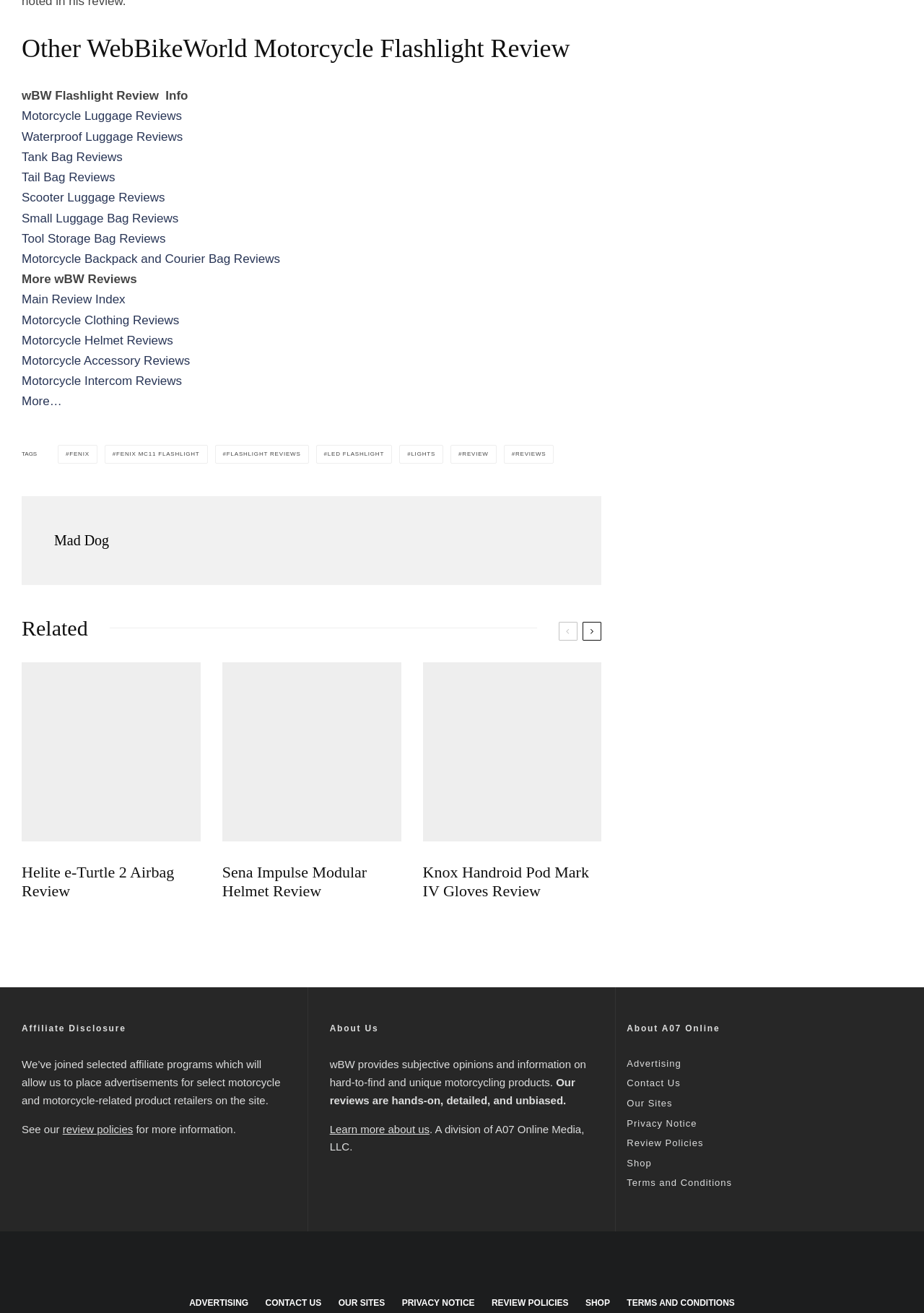Please find the bounding box coordinates of the element that you should click to achieve the following instruction: "Visit Main Review Index". The coordinates should be presented as four float numbers between 0 and 1: [left, top, right, bottom].

[0.023, 0.223, 0.136, 0.233]